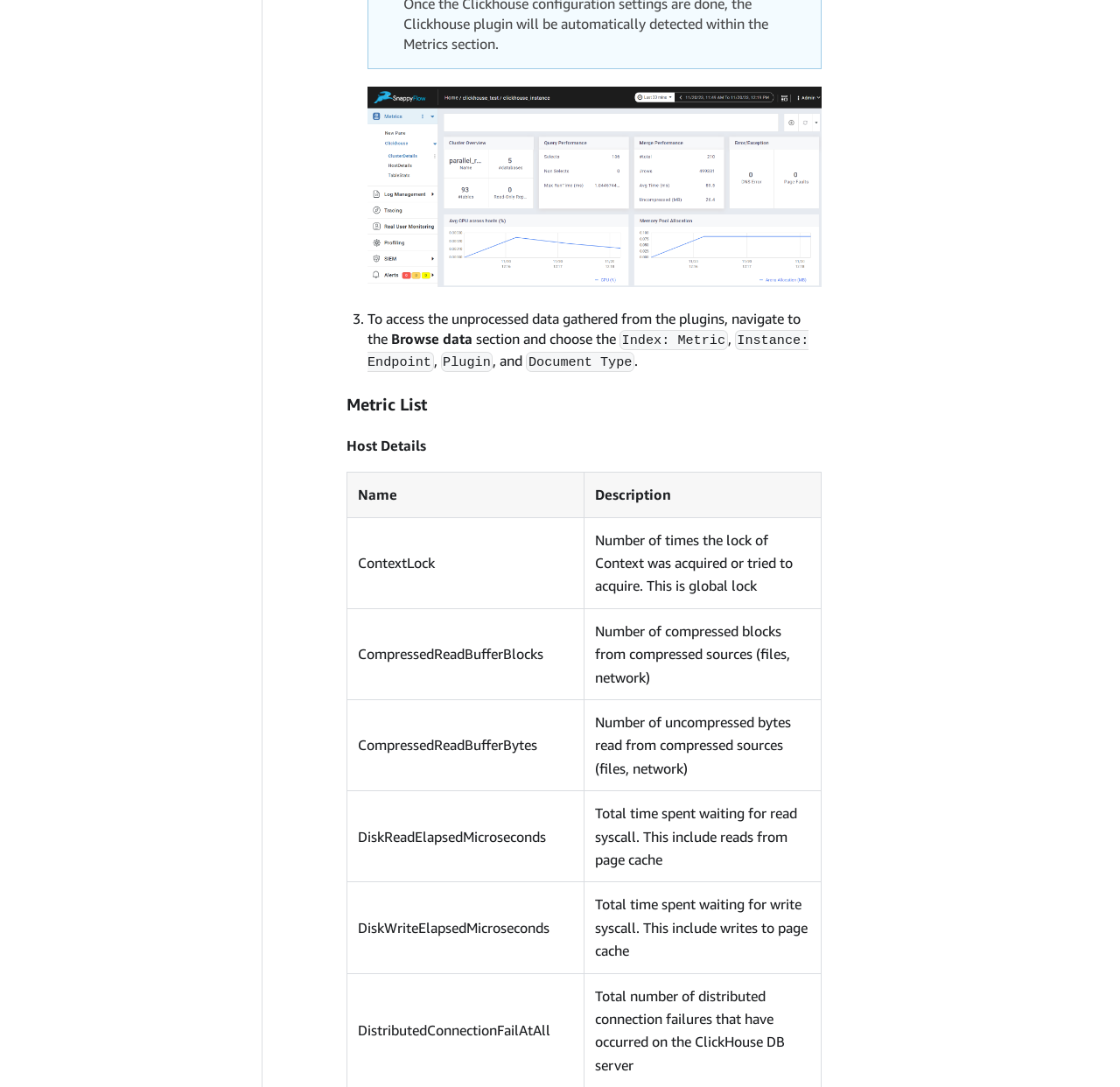Determine the bounding box coordinates of the clickable region to follow the instruction: "Click on the 'MS SQL' link".

[0.012, 0.002, 0.234, 0.036]